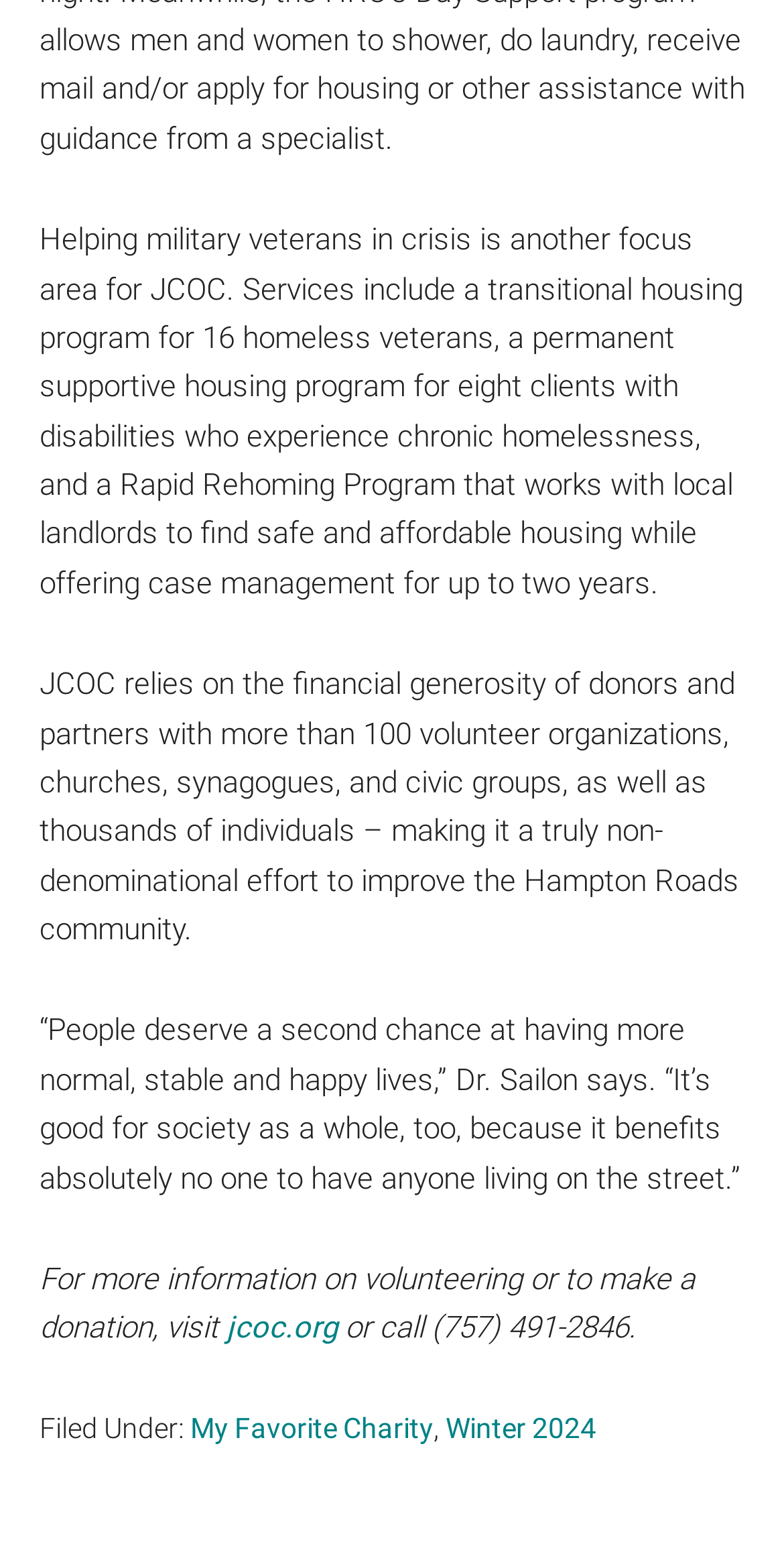From the webpage screenshot, predict the bounding box of the UI element that matches this description: "Winter 2024".

[0.568, 0.913, 0.76, 0.934]